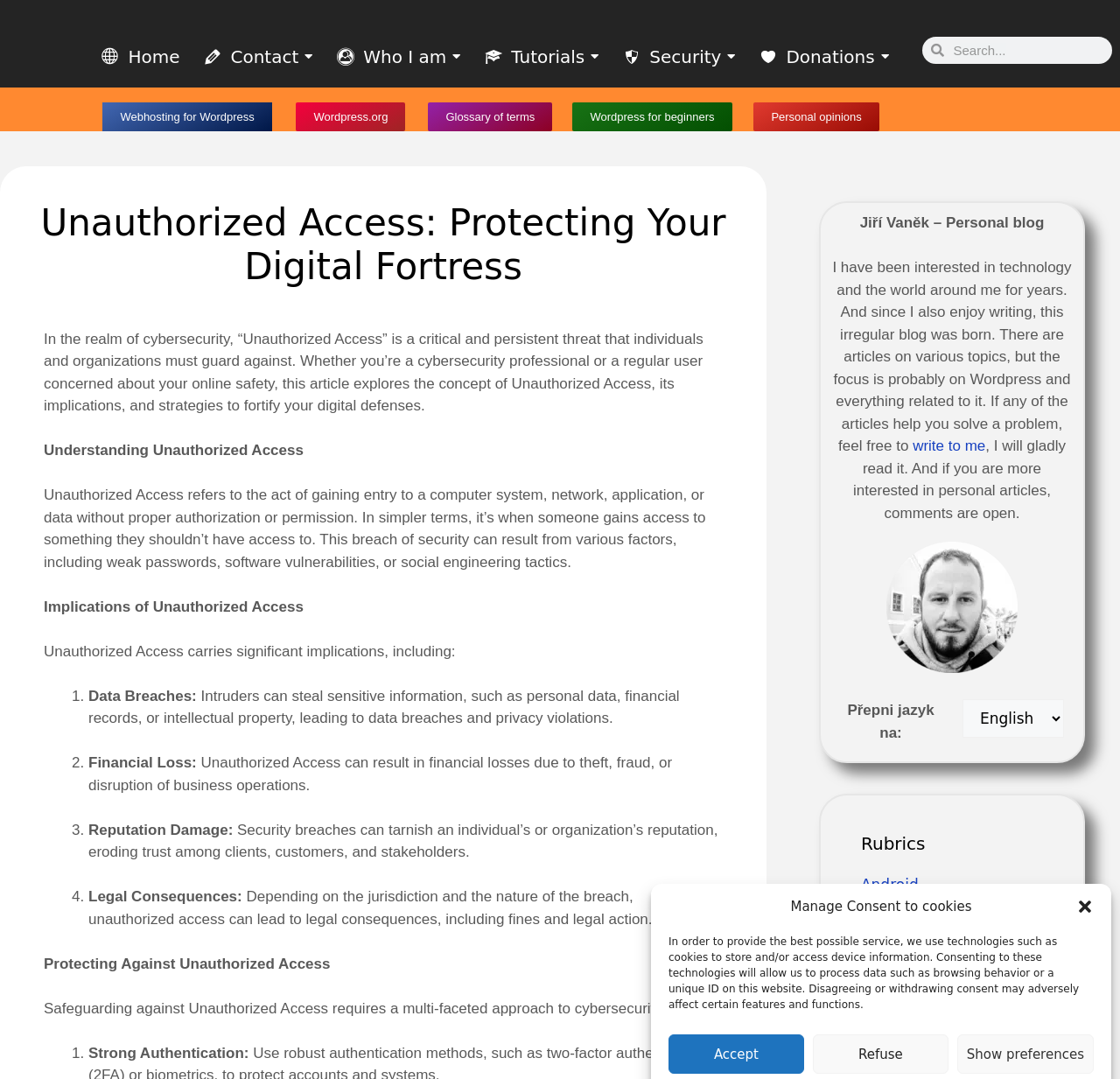Given the element description: "Show preferences", predict the bounding box coordinates of the UI element it refers to, using four float numbers between 0 and 1, i.e., [left, top, right, bottom].

[0.855, 0.959, 0.977, 0.995]